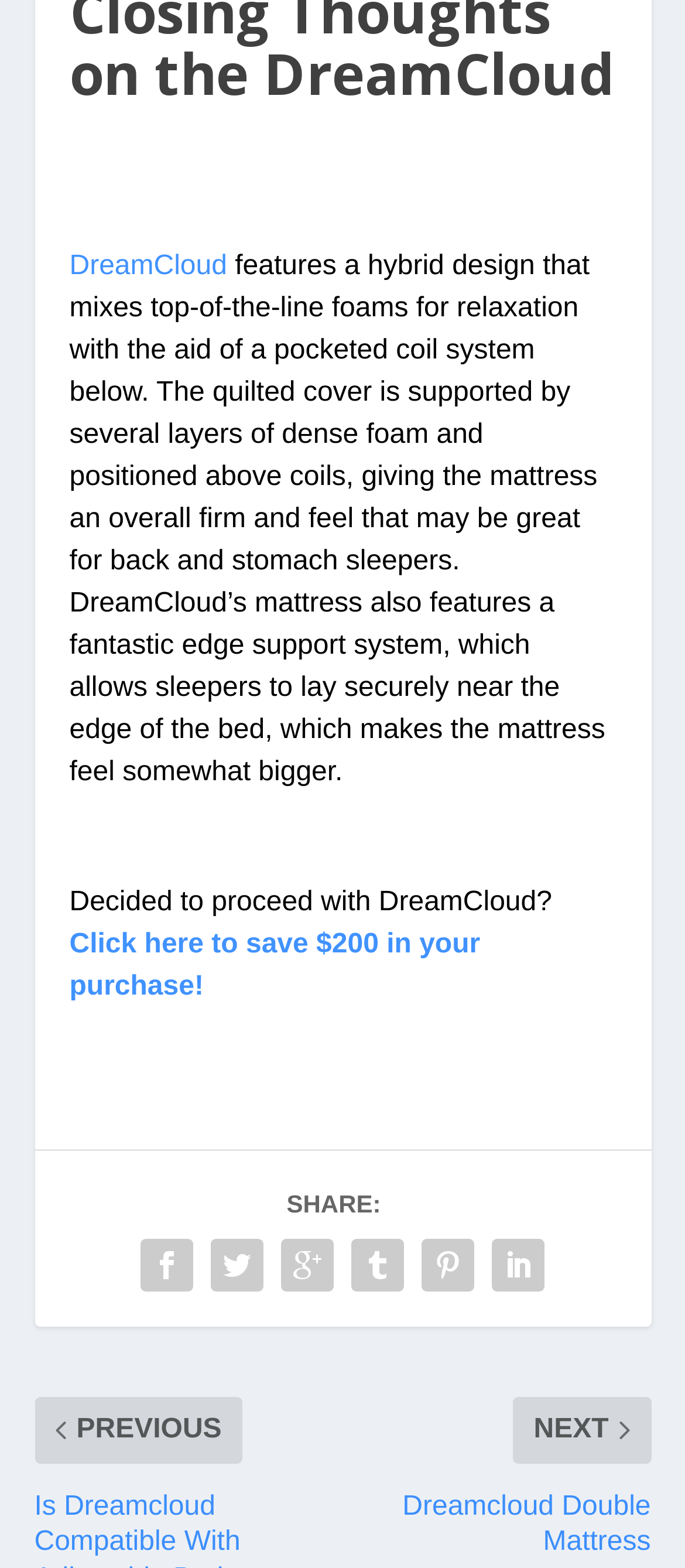Determine the bounding box coordinates for the area you should click to complete the following instruction: "Visit the DreamCloud website".

[0.101, 0.16, 0.332, 0.179]